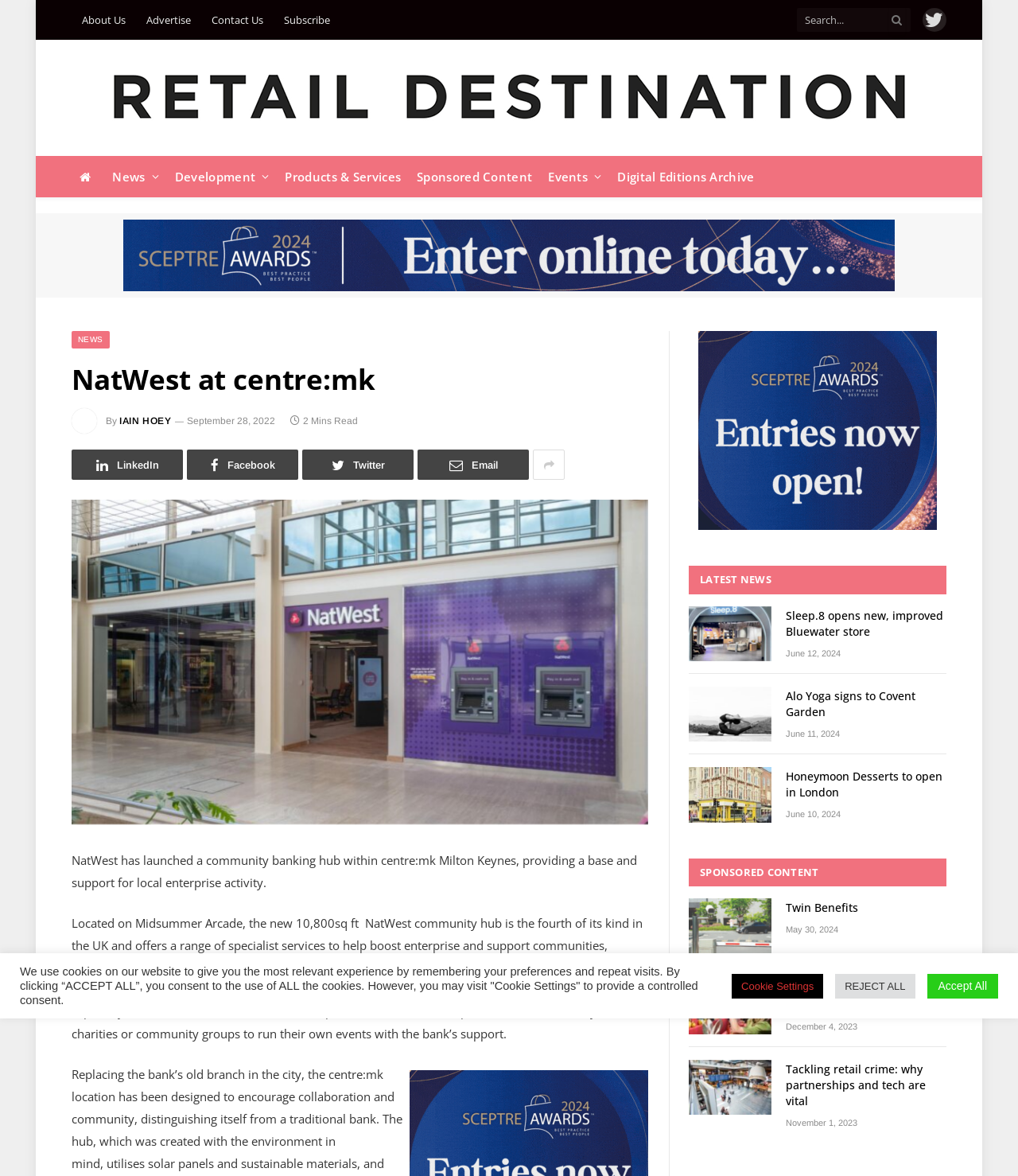What is the name of the bank that launched a community banking hub?
Look at the screenshot and respond with a single word or phrase.

NatWest